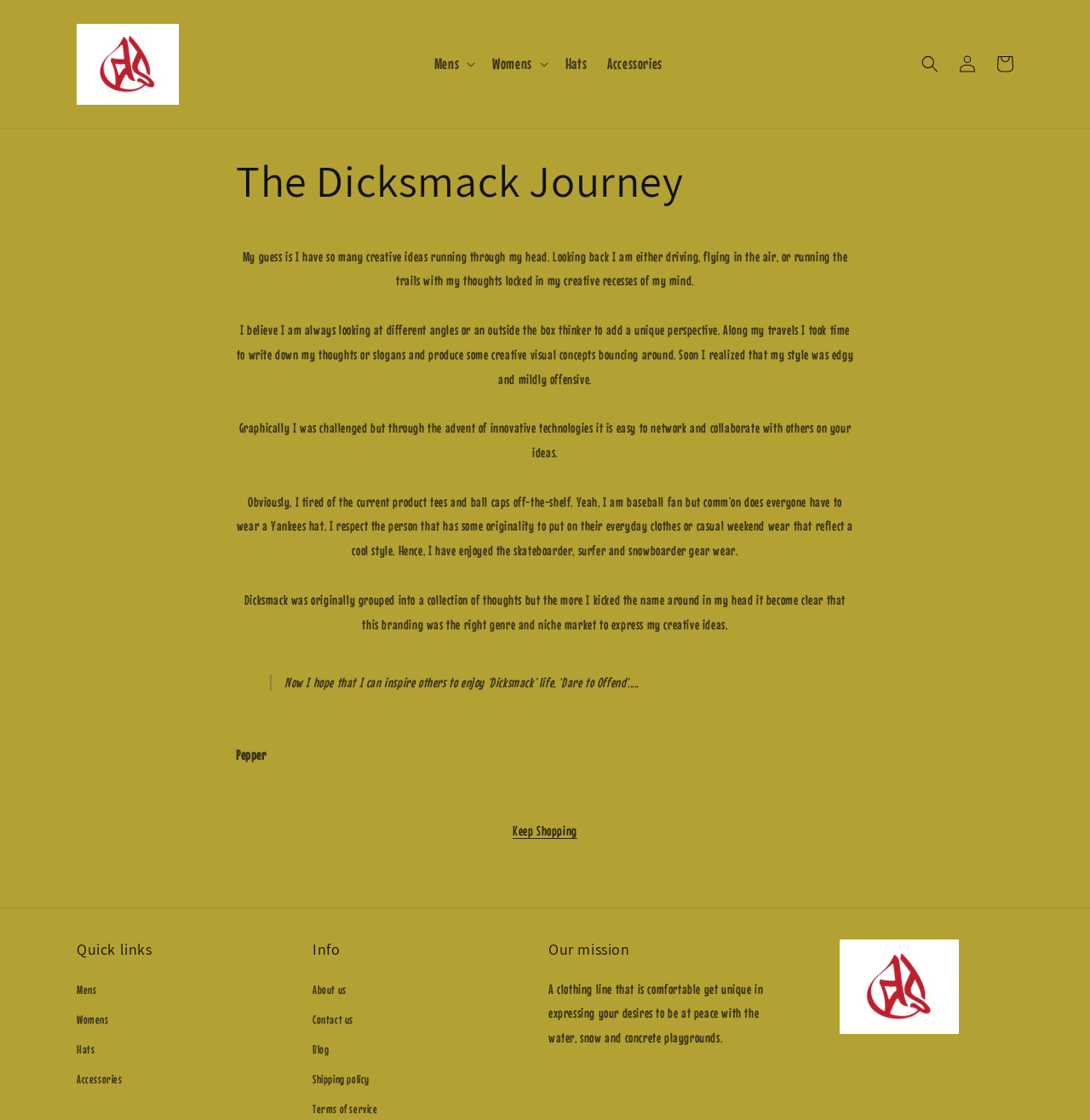Create a detailed description of the webpage's content and layout.

The webpage is about DickSmack Tees and Hats, a clothing brand that offers unique and creative designs. At the top of the page, there is a navigation menu with links to different categories, including Mens, Womens, Hats, Accessories, and a search function. On the top right, there are links to log in and view the cart.

Below the navigation menu, there is a main section that contains the brand's story. The title "The Dicksmack Journey" is prominently displayed, followed by a series of paragraphs that describe the brand's inspiration and philosophy. The text explains that the brand's creator has a passion for creative ideas and wants to inspire others to express themselves through unique clothing.

The paragraphs are arranged in a vertical column, with each one building on the previous one to tell the story of the brand. There are also some shorter sections, including a blockquote with a motivational message and a section with the brand's mission statement.

At the bottom of the page, there are three columns of links, labeled "Quick links", "Info", and "Our mission". These links provide easy access to different parts of the website, including product categories, about us, contact us, and shipping policy.

Throughout the page, there are no images, but the text is arranged in a clean and easy-to-read format, making it easy to navigate and understand the brand's message.